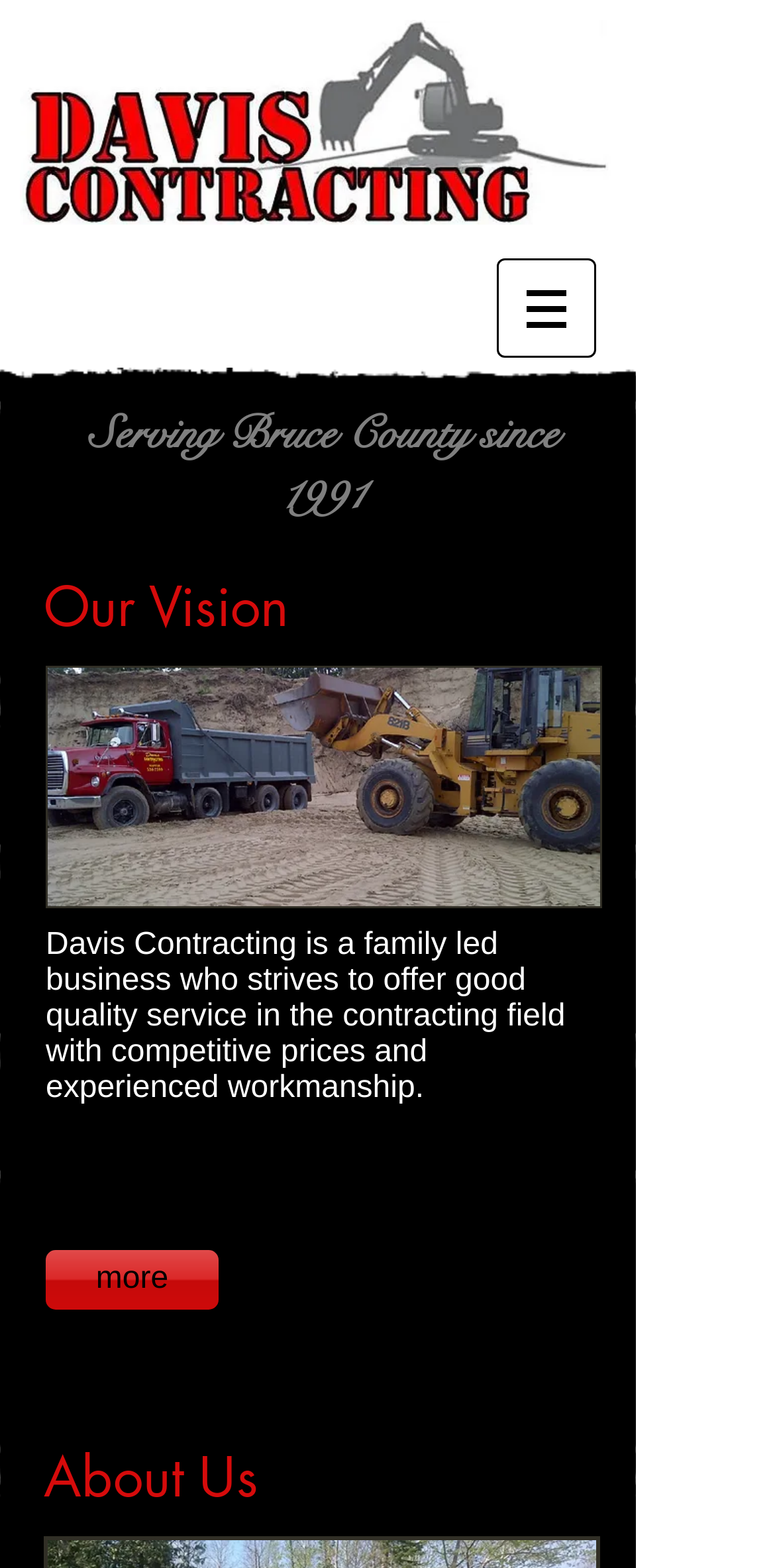What is the theme of the image on the webpage?
Please use the image to provide an in-depth answer to the question.

The image on the webpage appears to be a truck and loader, which are commonly used in construction and excavation work, indicating that the theme of the image is related to construction or contracting.